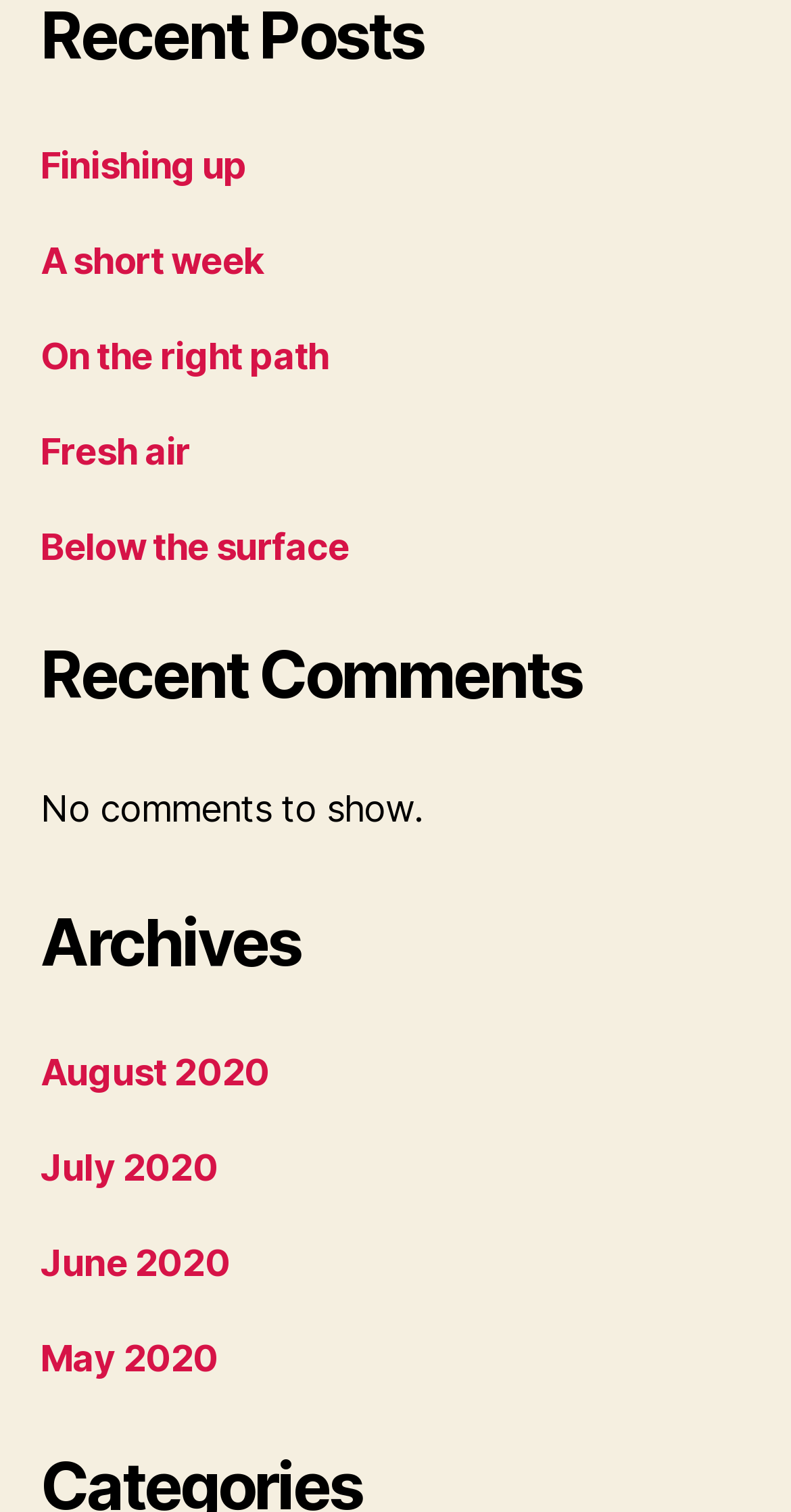What is the first link on the webpage?
By examining the image, provide a one-word or phrase answer.

Finishing up